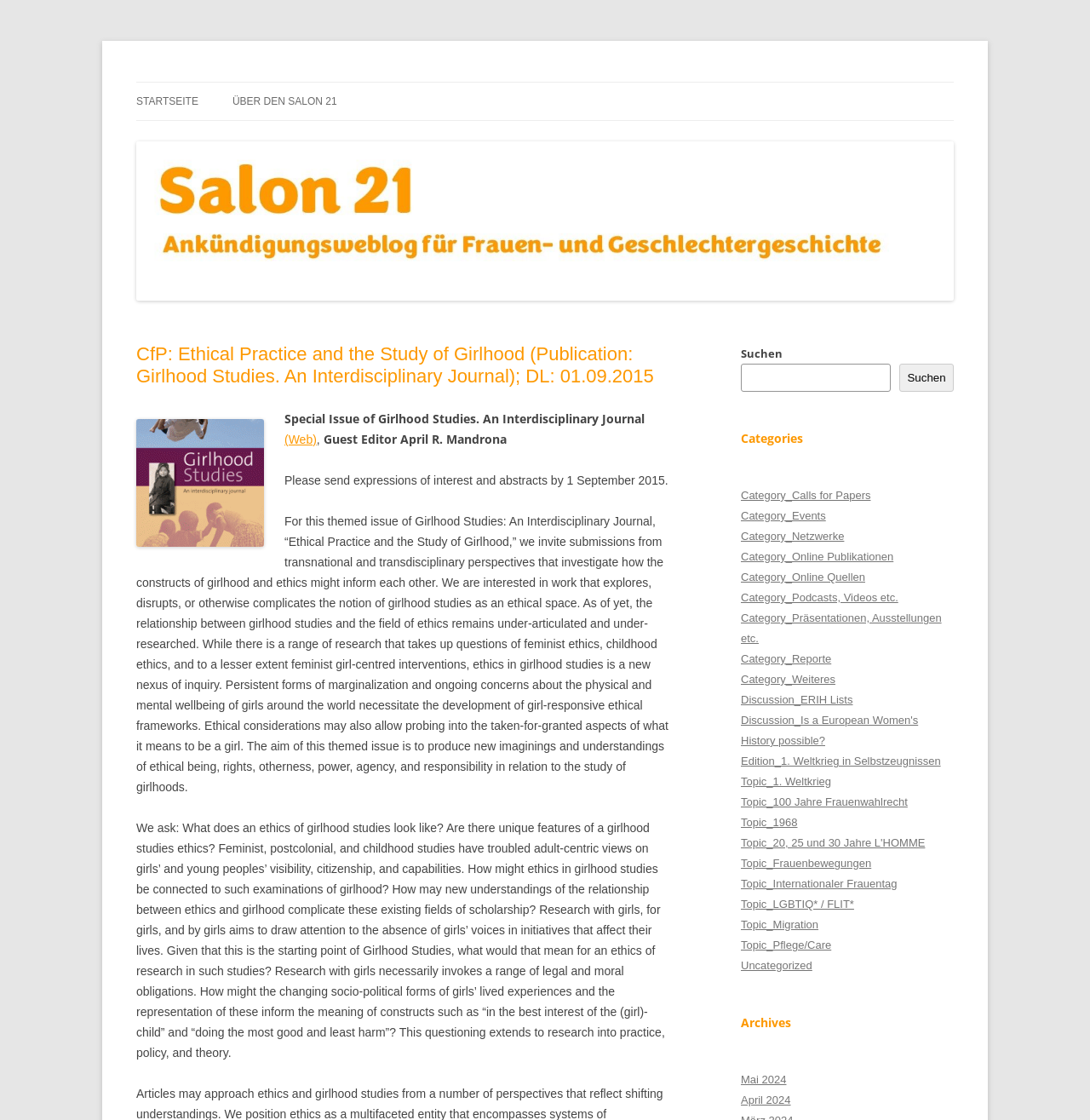Respond to the question below with a single word or phrase:
Who is the guest editor of the special issue?

April R. Mandrona